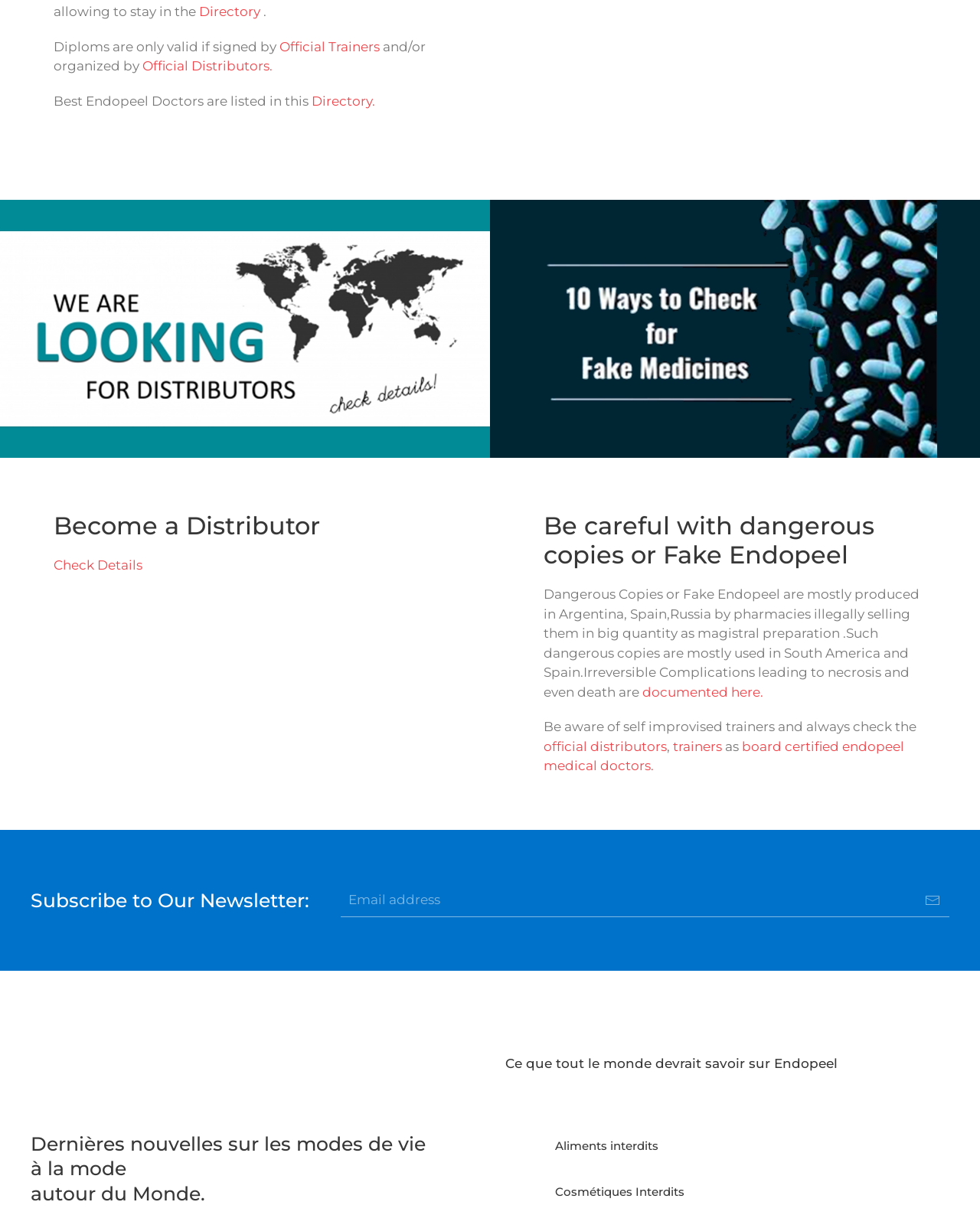Could you specify the bounding box coordinates for the clickable section to complete the following instruction: "Click on the 'Directory' link"?

[0.203, 0.003, 0.269, 0.016]